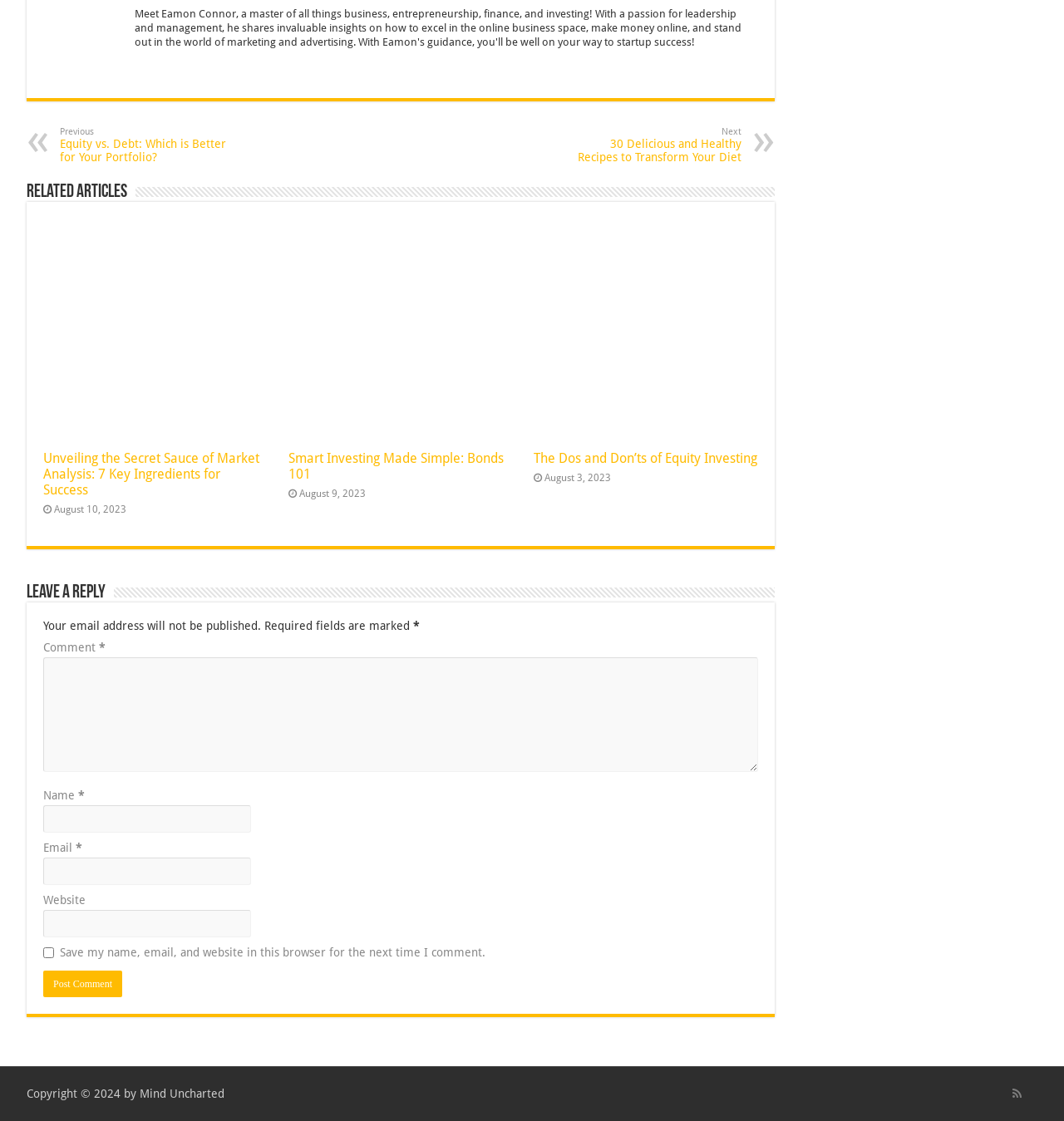Determine the bounding box coordinates of the clickable element necessary to fulfill the instruction: "Enter a comment in the 'Comment *' textbox". Provide the coordinates as four float numbers within the 0 to 1 range, i.e., [left, top, right, bottom].

[0.041, 0.587, 0.712, 0.689]